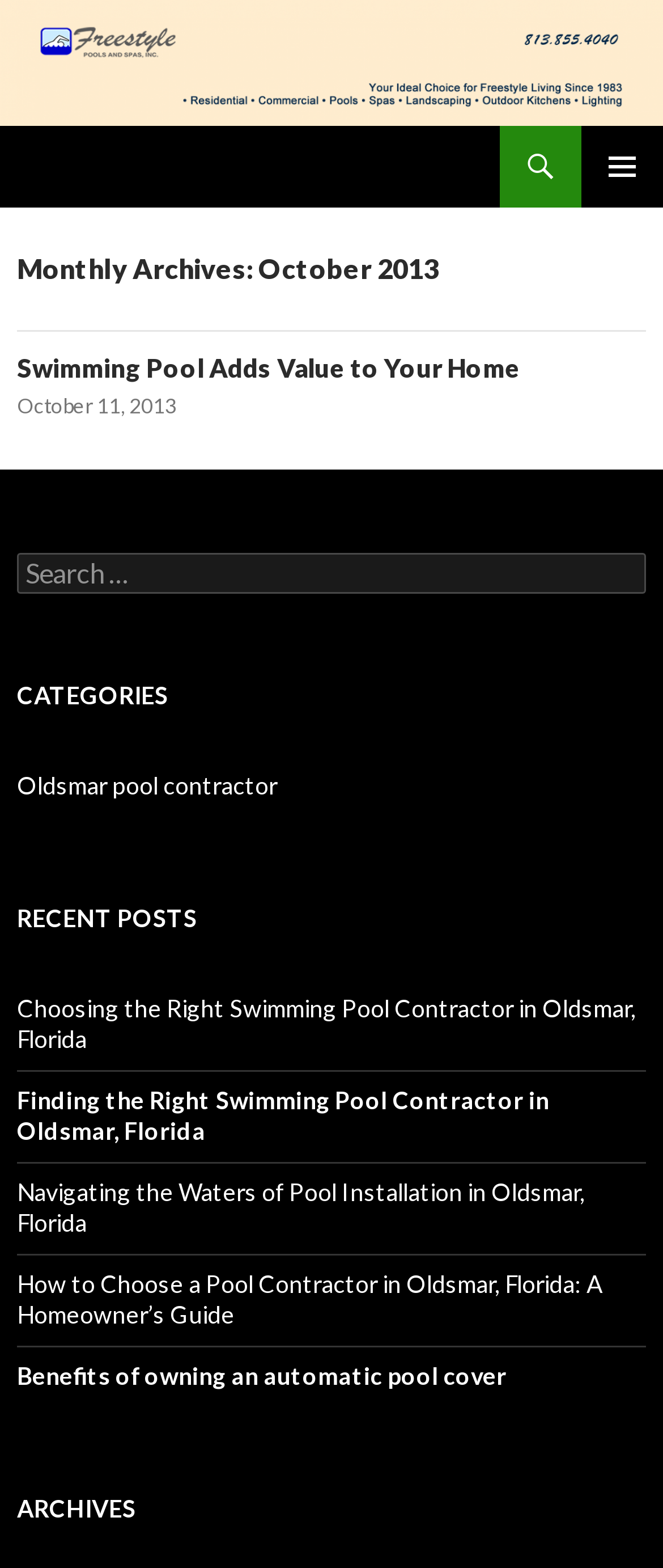Locate the bounding box coordinates of the clickable region to complete the following instruction: "Search for something."

[0.026, 0.353, 0.974, 0.379]